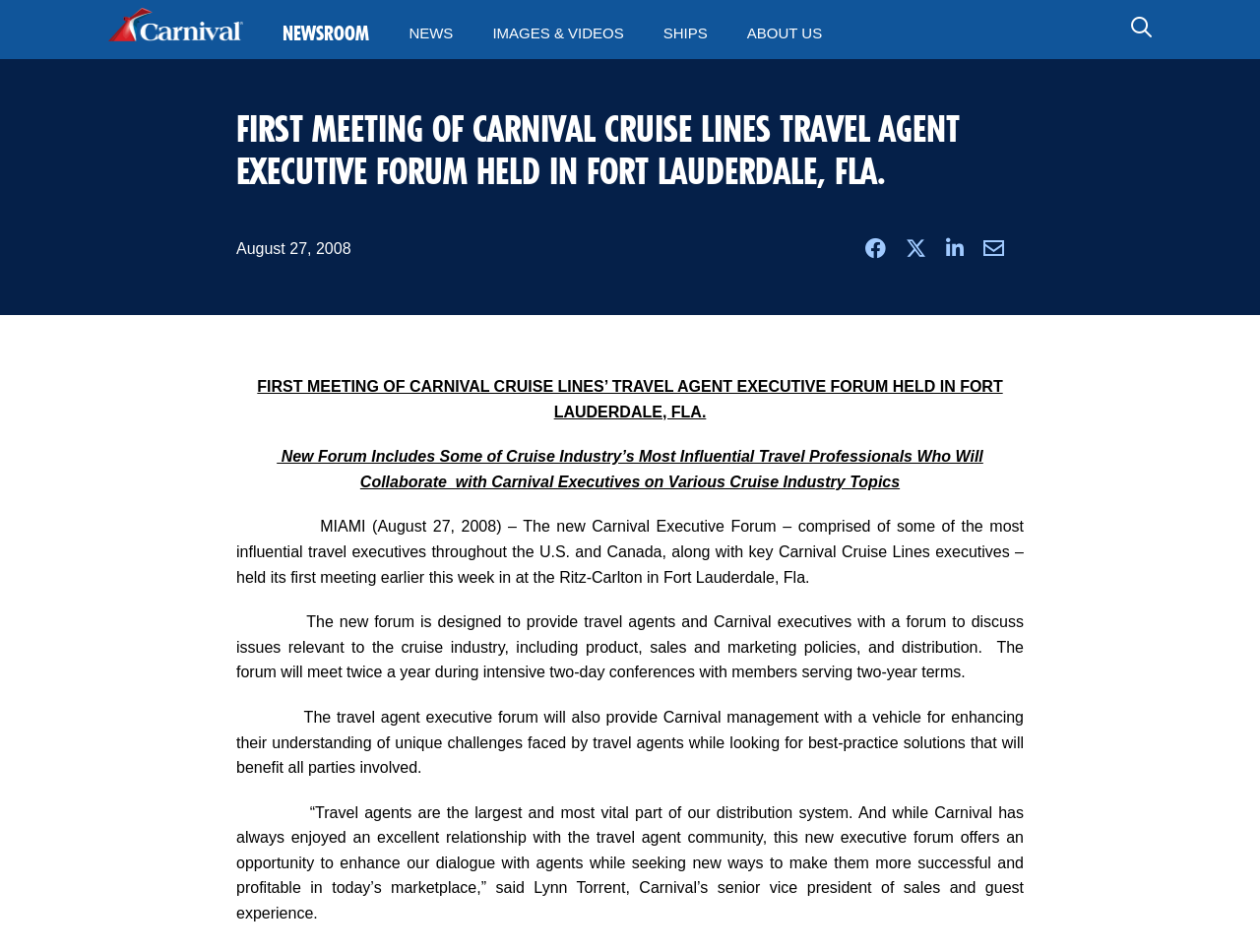Articulate a detailed summary of the webpage's content and design.

The webpage appears to be a news article or press release from Carnival Cruise Line. At the top left, there is a logo of Carnival Cruise Line, which is also a link. Next to it, there is a link to the "NEWSROOM" section. 

Below these elements, there is a vertical menu with four menu items: "NEWS", "IMAGES & VIDEOS", "SHIPS", and "ABOUT US". Each menu item has a corresponding link.

On the top right, there is a search bar with a "Search" label and a submit button.

The main content of the webpage is an article with a heading that reads "FIRST MEETING OF CARNIVAL CRUISE LINES TRAVEL AGENT EXECUTIVE FORUM HELD IN FORT LAUDERDALE, FLA." The article is dated August 27, 2008. 

Below the heading, there are several paragraphs of text that describe the first meeting of the Carnival Executive Forum, which is a group of influential travel executives and Carnival Cruise Lines executives who will collaborate on various cruise industry topics. The article also quotes Lynn Torrent, Carnival's senior vice president of sales and guest experience.

On the right side of the article, there are social media links to share the article on Facebook, LinkedIn, and via email.

Overall, the webpage appears to be a news article or press release from Carnival Cruise Line, with a focus on the company's executive forum and its relationship with travel agents.